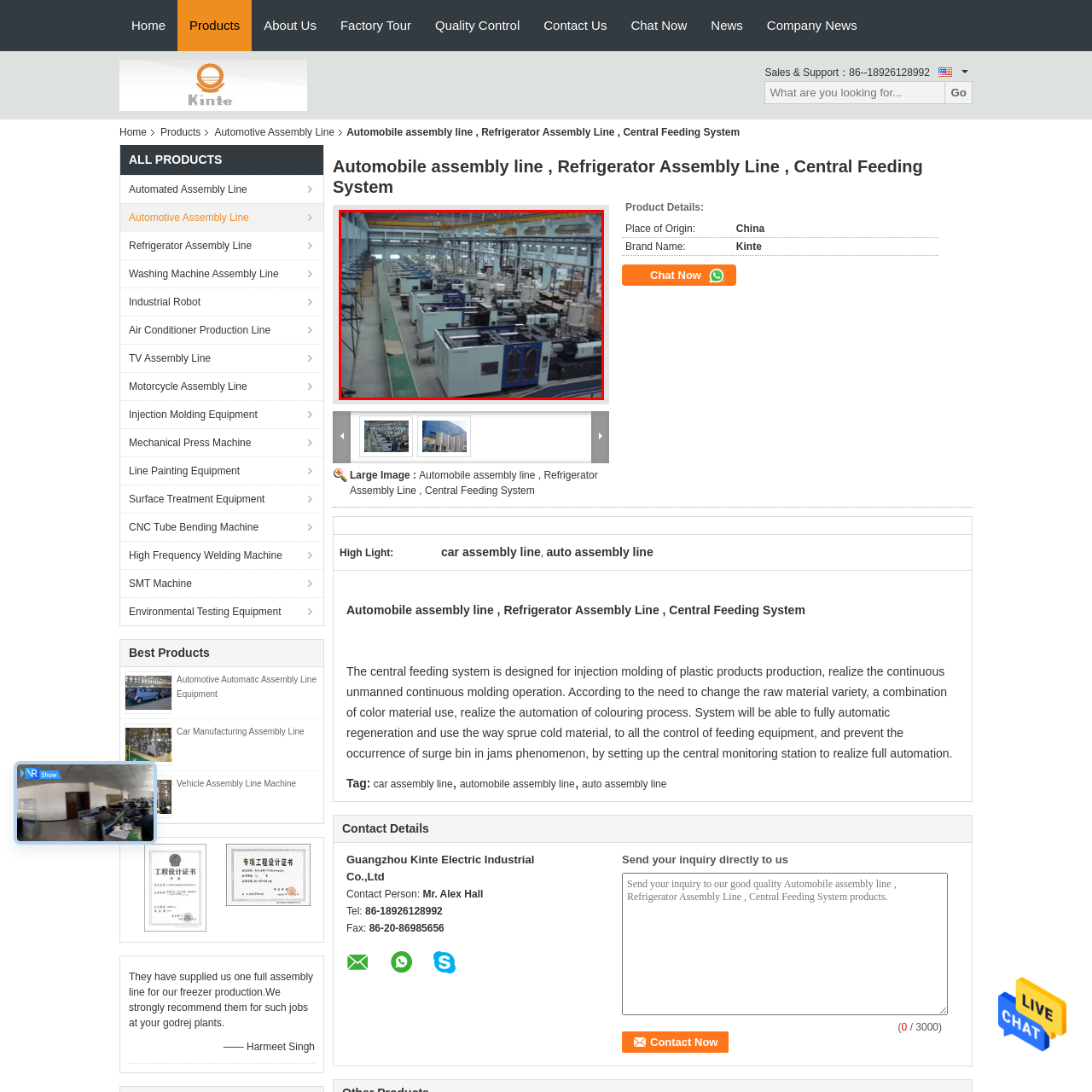What is the name of the company featured in the image?
Please carefully analyze the image highlighted by the red bounding box and give a thorough response based on the visual information contained within that section.

The caption explicitly states that the assembly line is a testament to the capabilities of Guangzhou Kinte Electric Industrial Co., Ltd., which is known for supplying high-quality assembly line equipment, contributing significantly to the automation and efficiency of manufacturing.